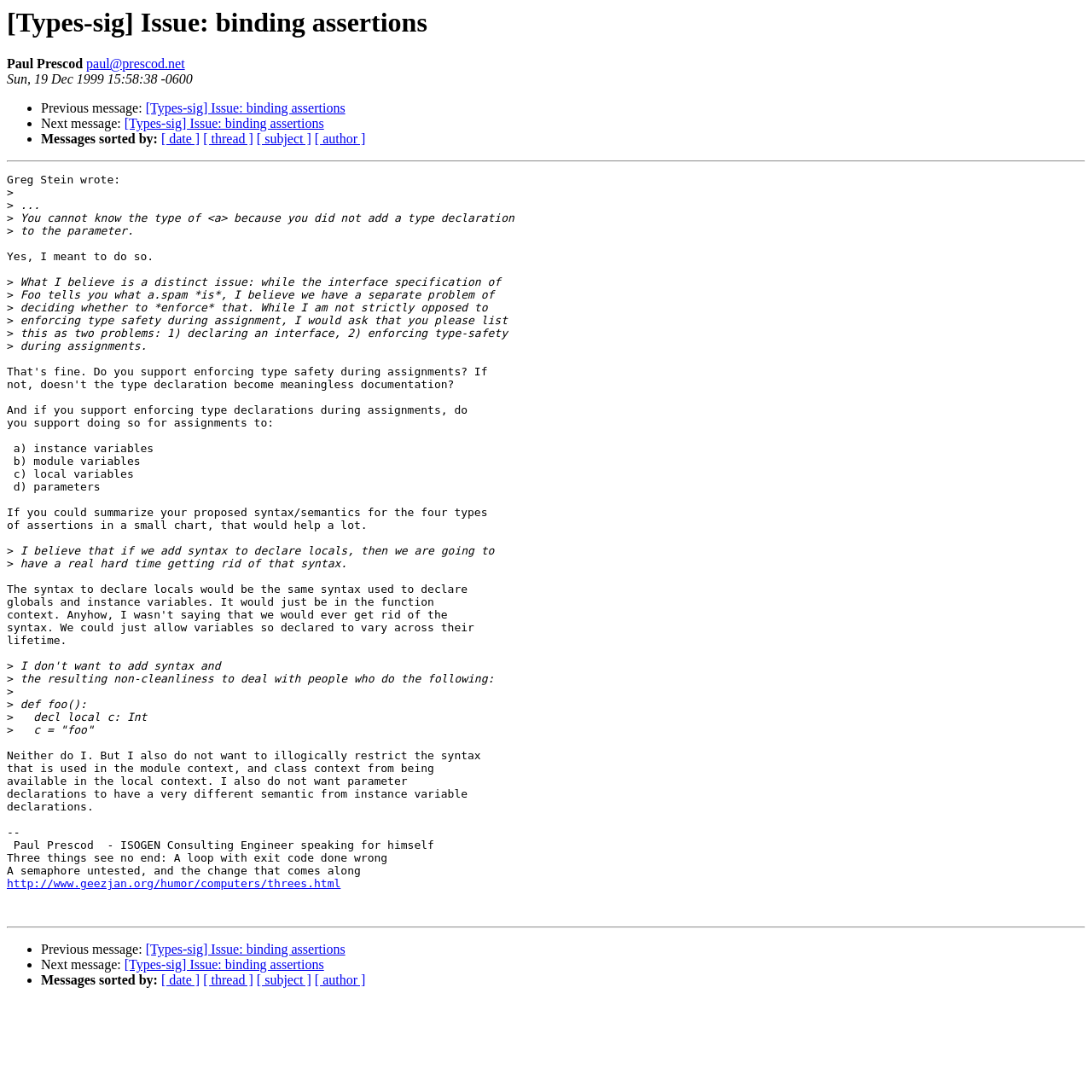Identify and provide the main heading of the webpage.

[Types-sig] Issue: binding assertions